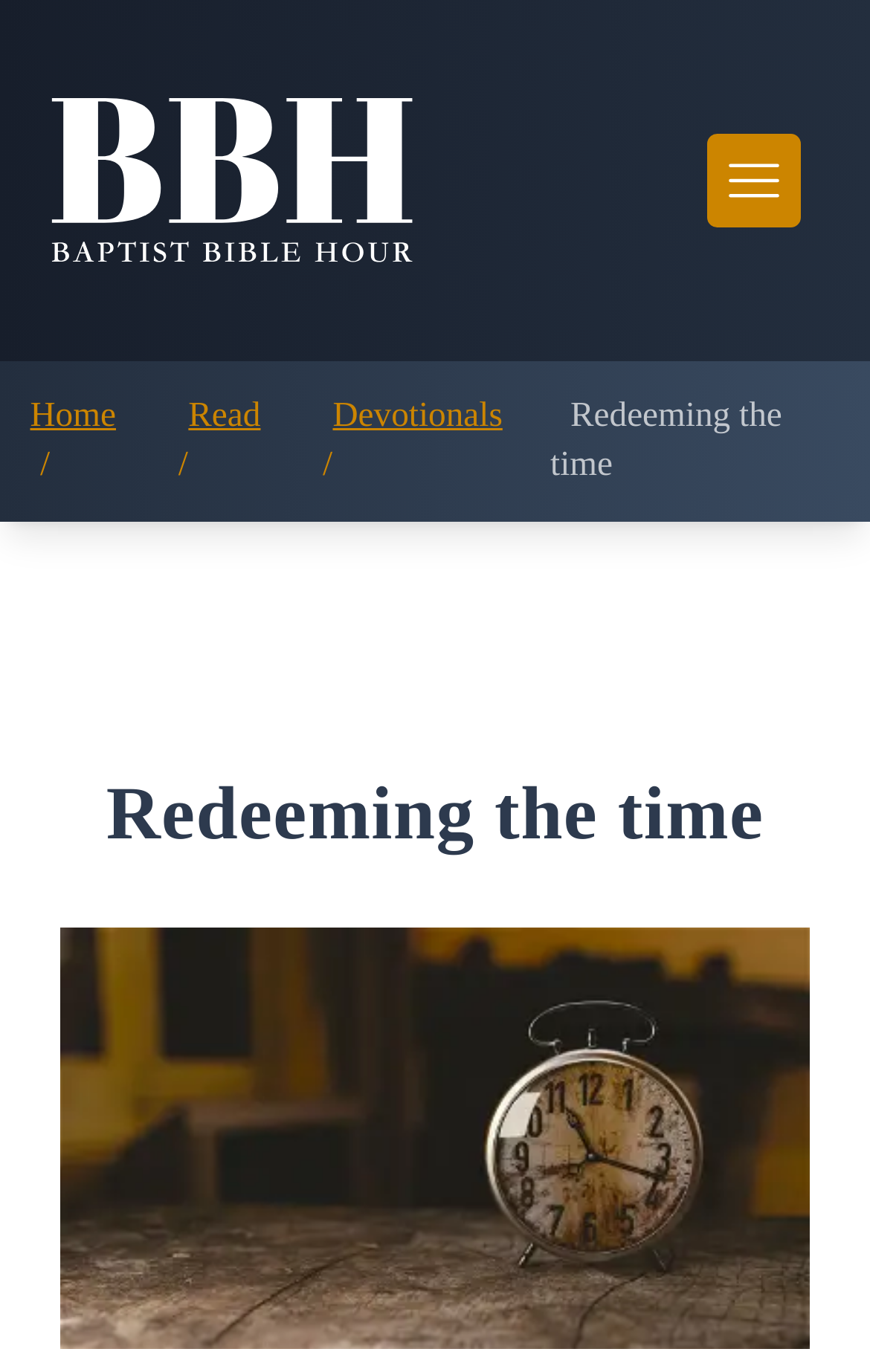Please reply to the following question with a single word or a short phrase:
What is the main theme of the webpage?

Christianity